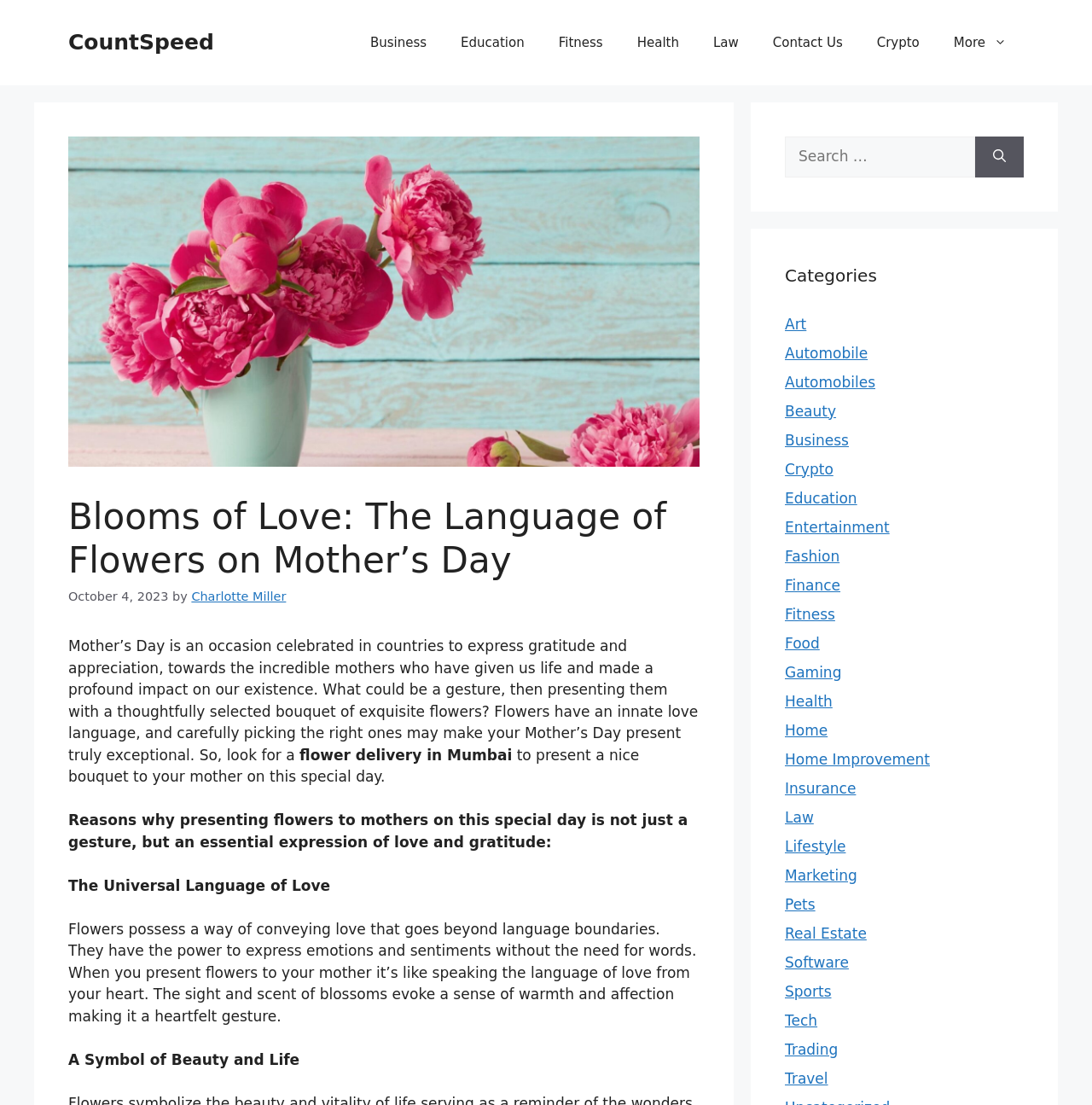Find the bounding box coordinates of the element to click in order to complete the given instruction: "Read the article by Charlotte Miller."

[0.175, 0.534, 0.262, 0.546]